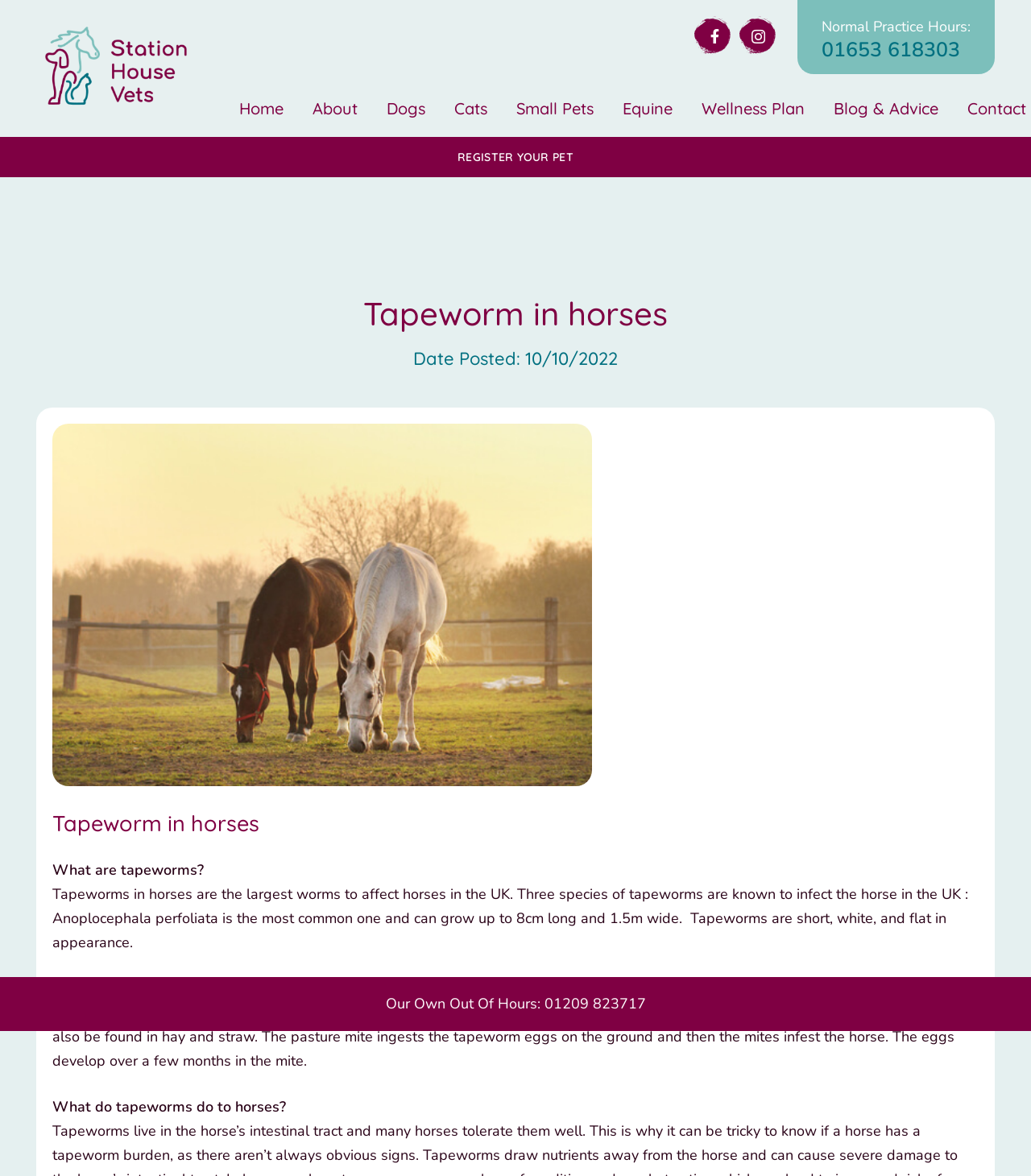Please determine the bounding box coordinates, formatted as (top-left x, top-left y, bottom-right x, bottom-right y), with all values as floating point numbers between 0 and 1. Identify the bounding box of the region described as: About

[0.289, 0.075, 0.361, 0.11]